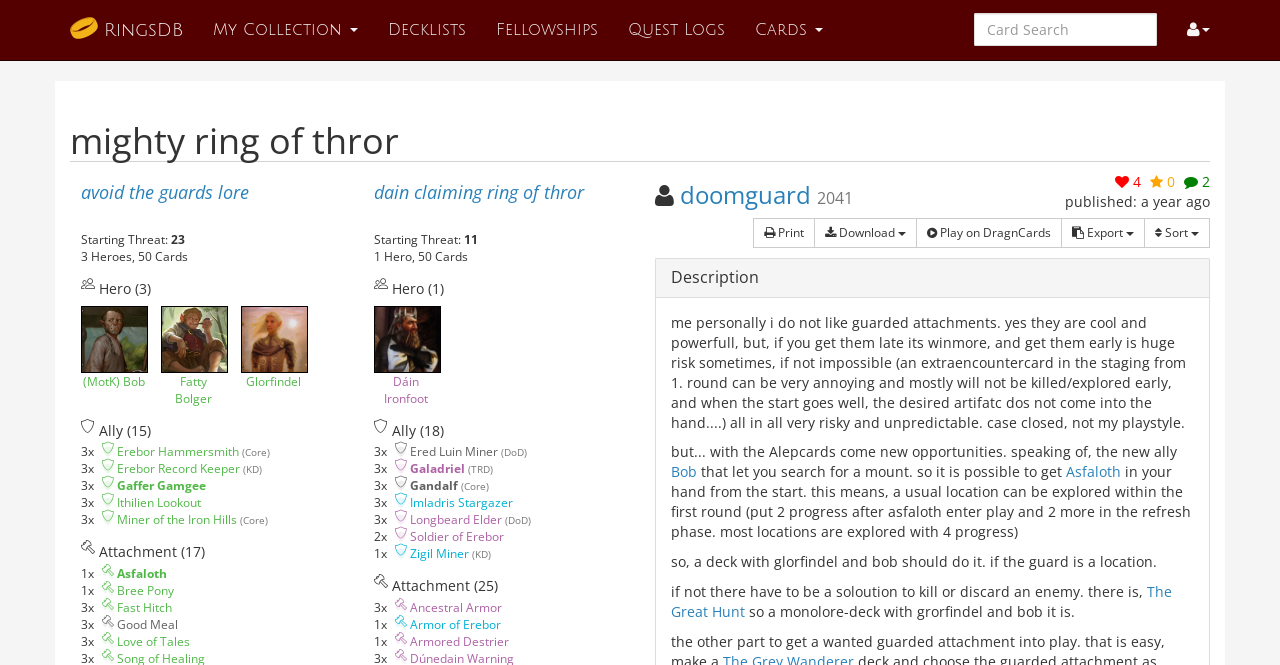Find the bounding box coordinates of the clickable region needed to perform the following instruction: "Click on the 'My Collection' button". The coordinates should be provided as four float numbers between 0 and 1, i.e., [left, top, right, bottom].

[0.155, 0.0, 0.291, 0.09]